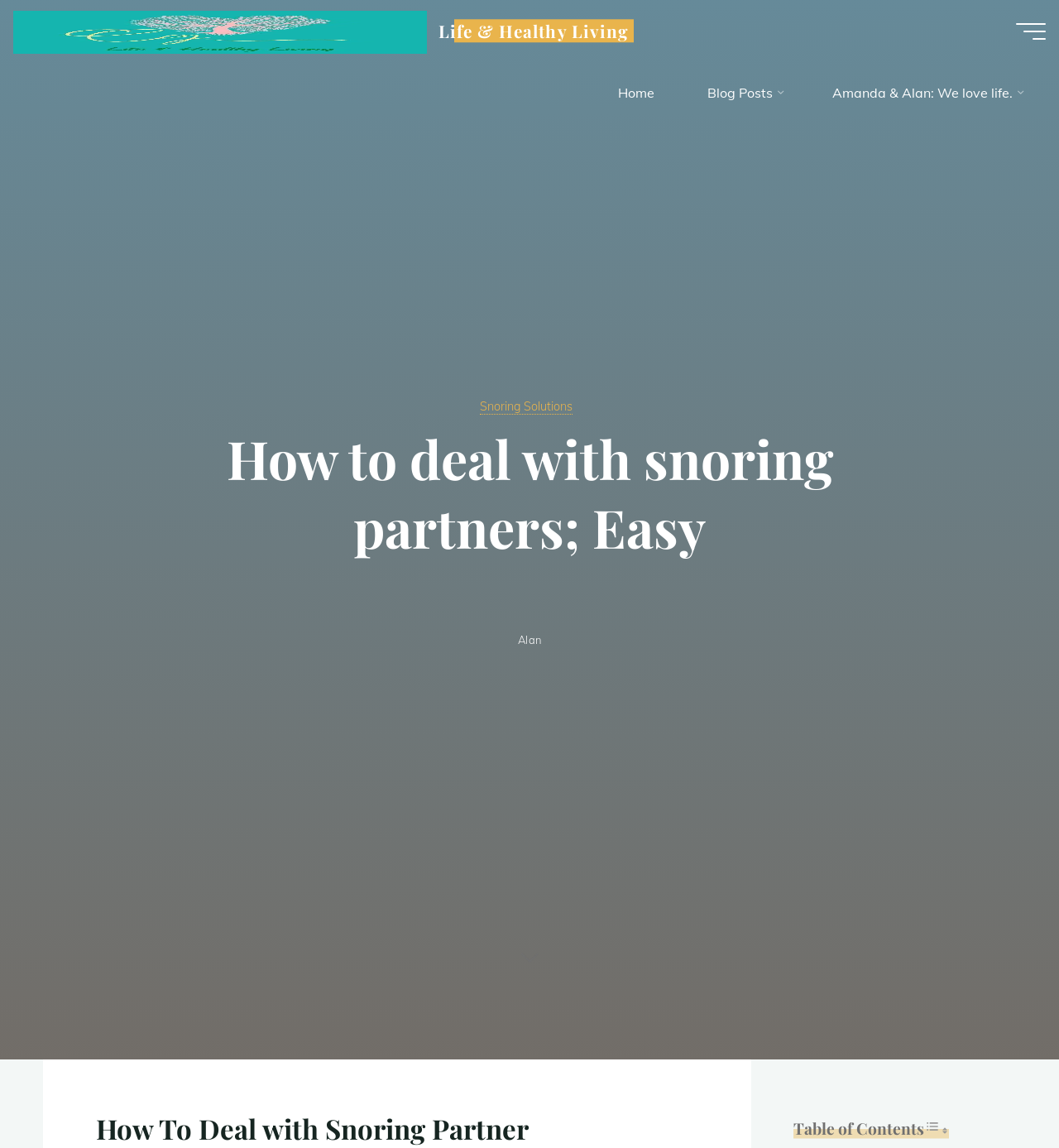What is the category of the blog post?
Give a detailed explanation using the information visible in the image.

I determined the answer by looking at the link elements with the text 'Life & Healthy Living' and the image with the same description, which suggests that the blog post is categorized under 'Life & Healthy Living'.